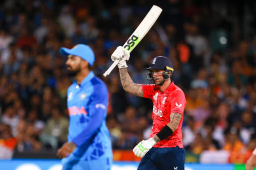Please give a succinct answer using a single word or phrase:
What was India's total score in the match?

168 runs